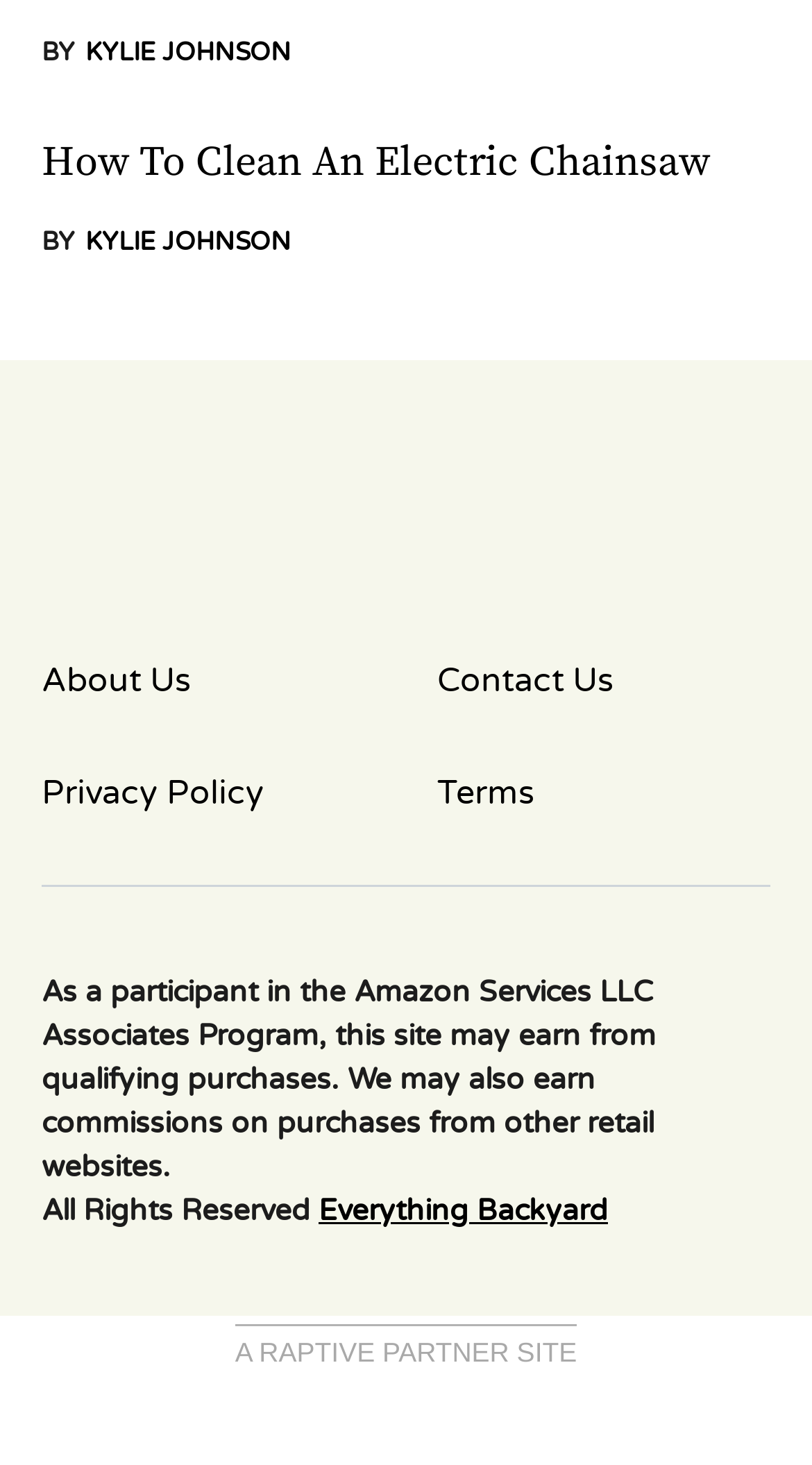What is the purpose of the website?
Identify the answer in the screenshot and reply with a single word or phrase.

Providing information on backyard-related topics